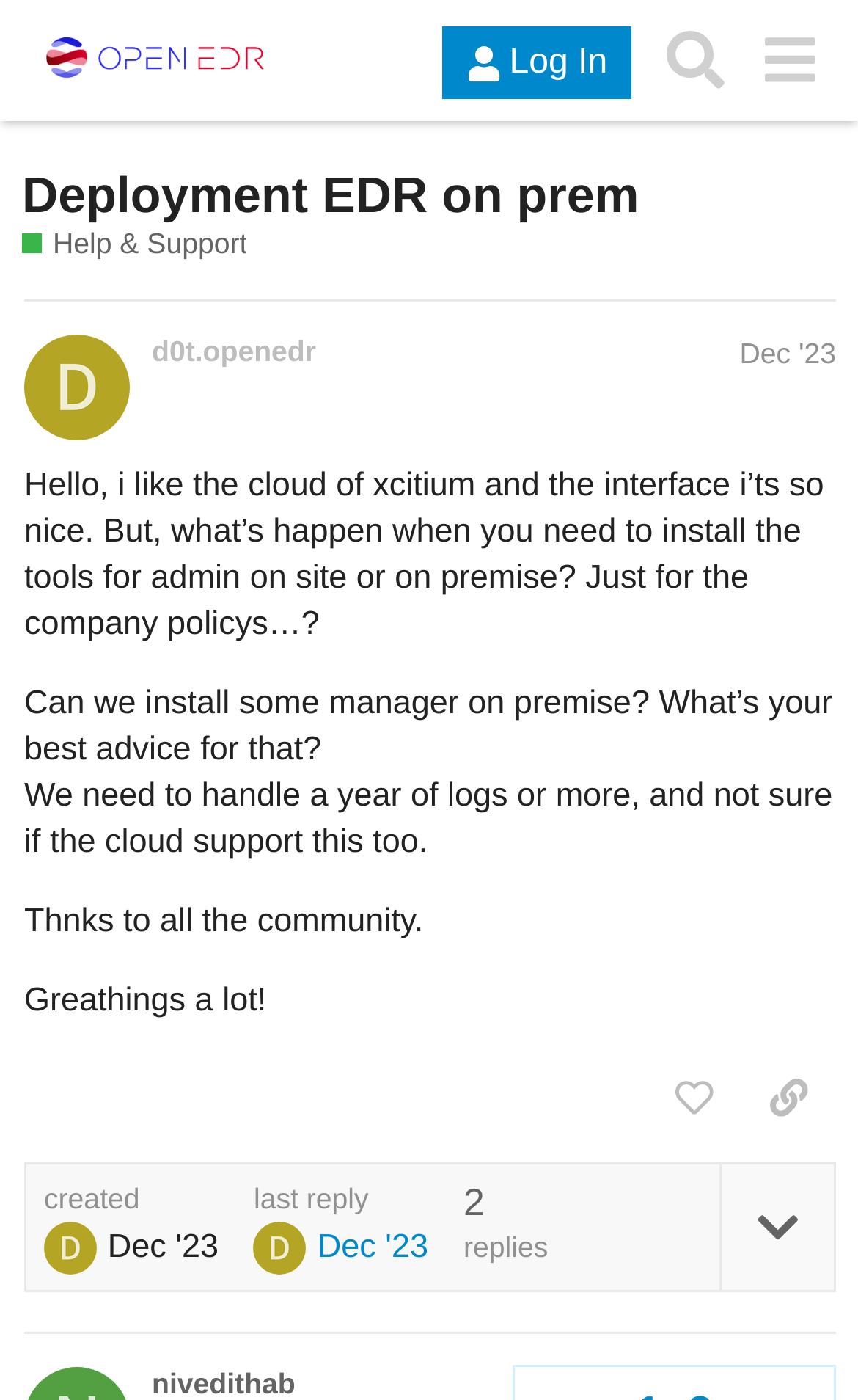Please identify the bounding box coordinates of the element's region that I should click in order to complete the following instruction: "Share a link to this post". The bounding box coordinates consist of four float numbers between 0 and 1, i.e., [left, top, right, bottom].

[0.864, 0.754, 0.974, 0.815]